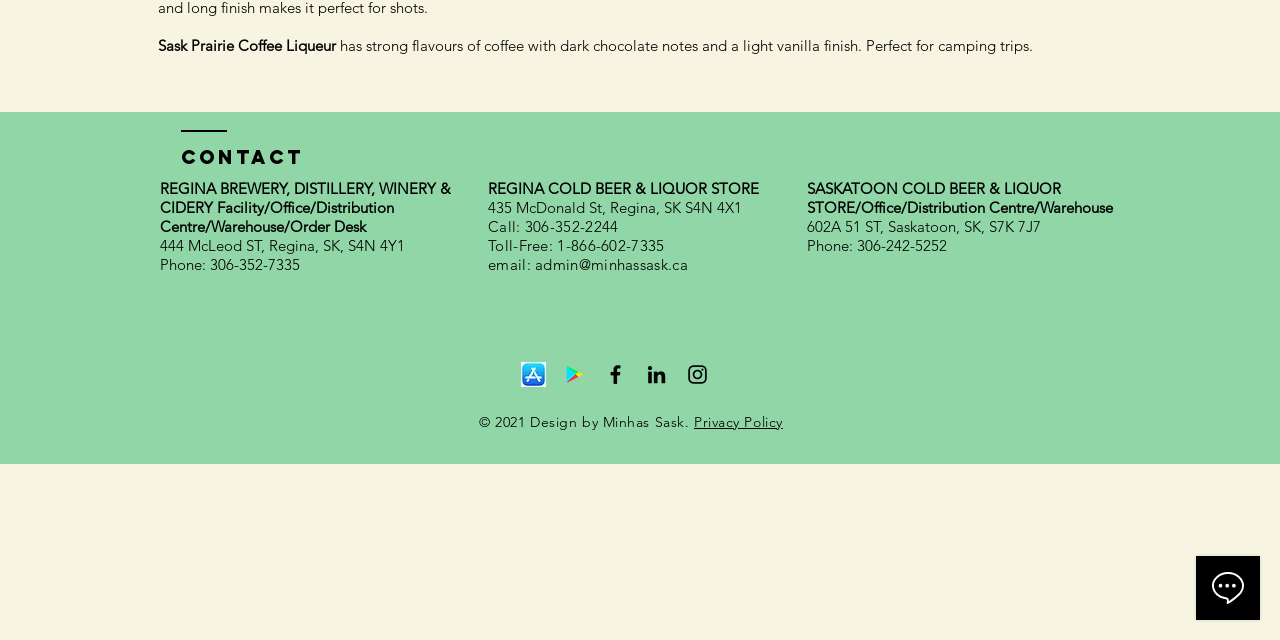Locate the bounding box coordinates for the element described below: "Privacy Policy". The coordinates must be four float values between 0 and 1, formatted as [left, top, right, bottom].

[0.542, 0.645, 0.612, 0.673]